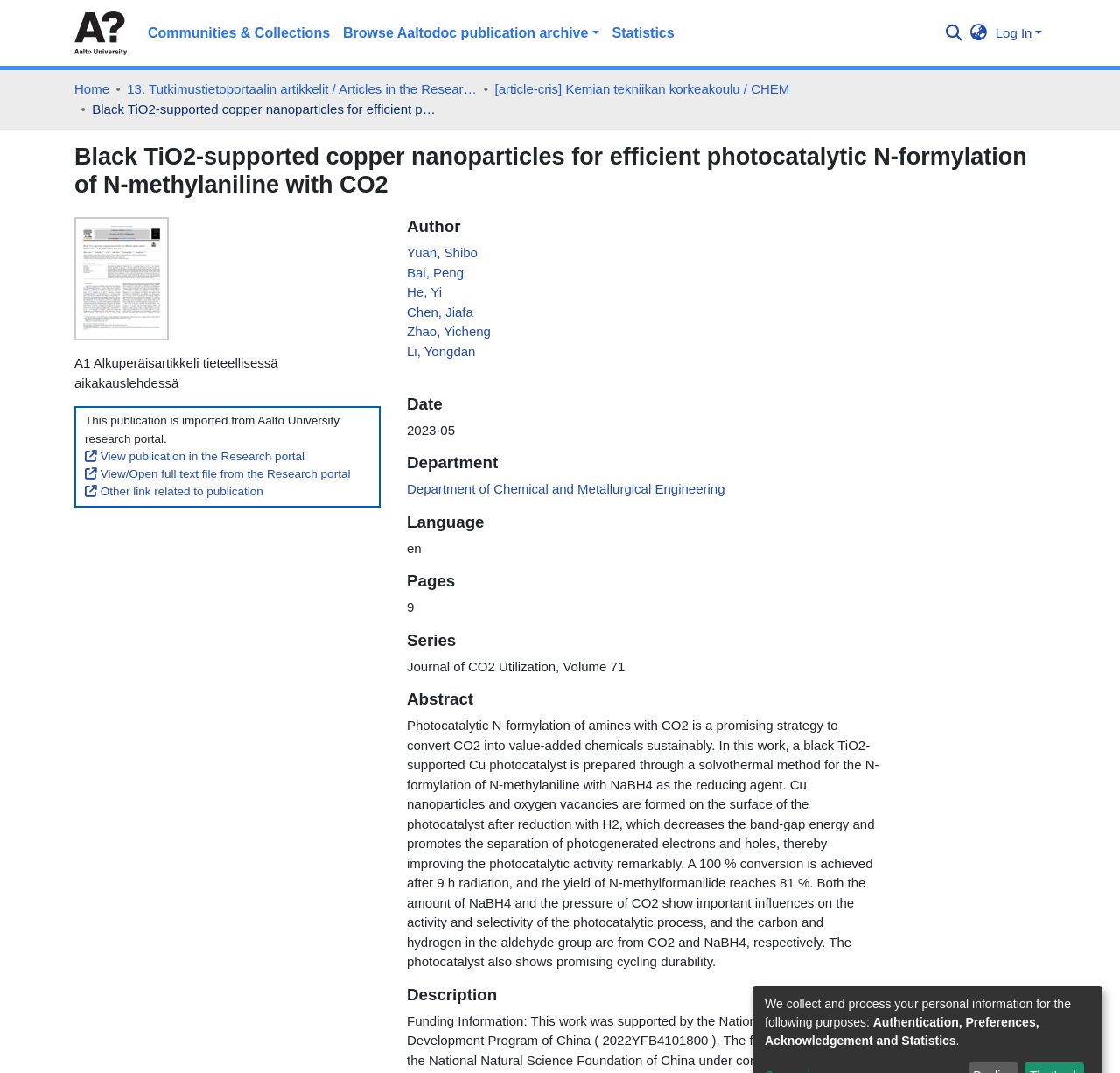Specify the bounding box coordinates of the element's region that should be clicked to achieve the following instruction: "View publication in the Research portal". The bounding box coordinates consist of four float numbers between 0 and 1, in the format [left, top, right, bottom].

[0.076, 0.419, 0.272, 0.431]